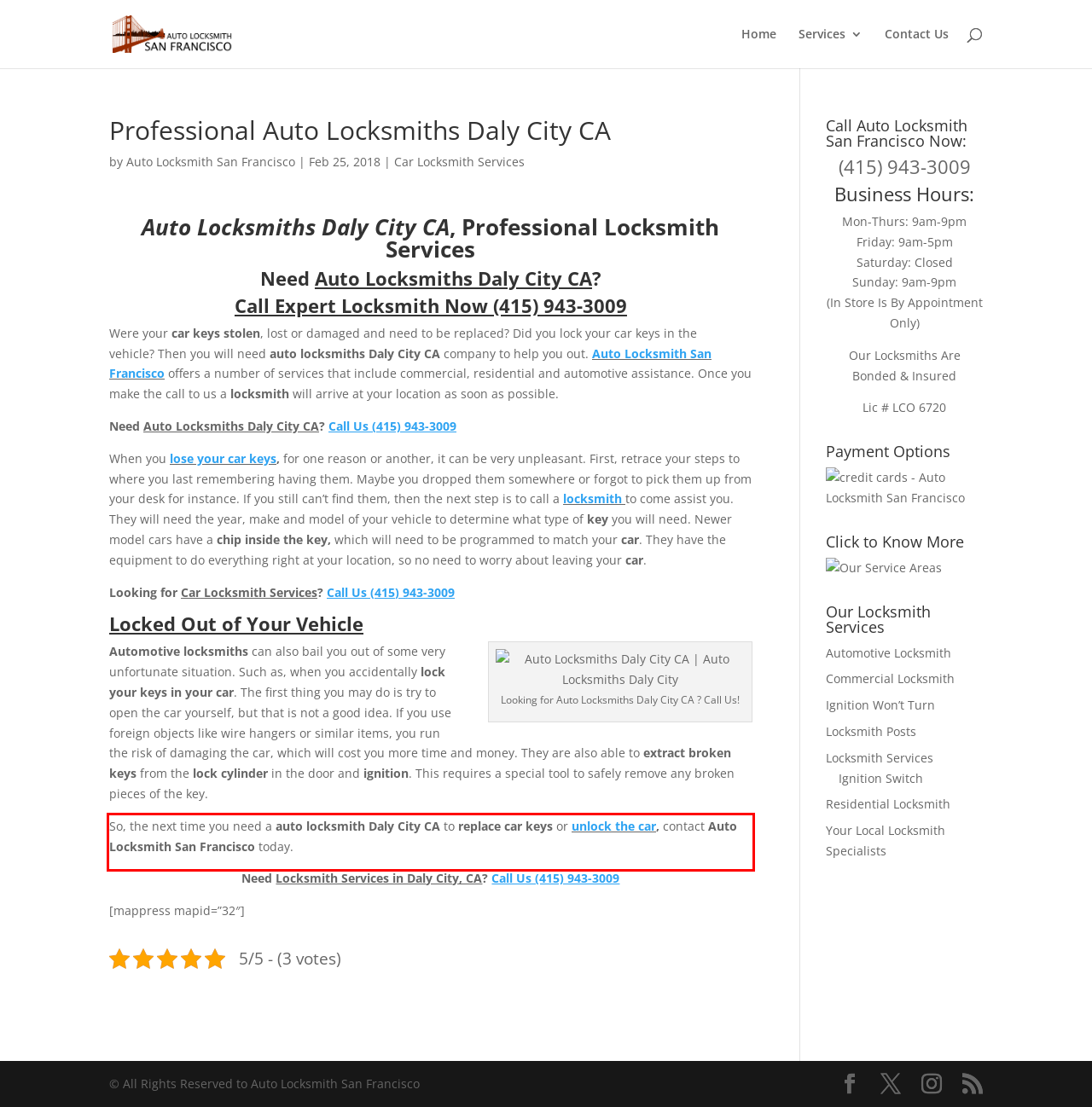Your task is to recognize and extract the text content from the UI element enclosed in the red bounding box on the webpage screenshot.

So, the next time you need a auto locksmith Daly City CA to replace car keys or unlock the car, contact Auto Locksmith San Francisco today.